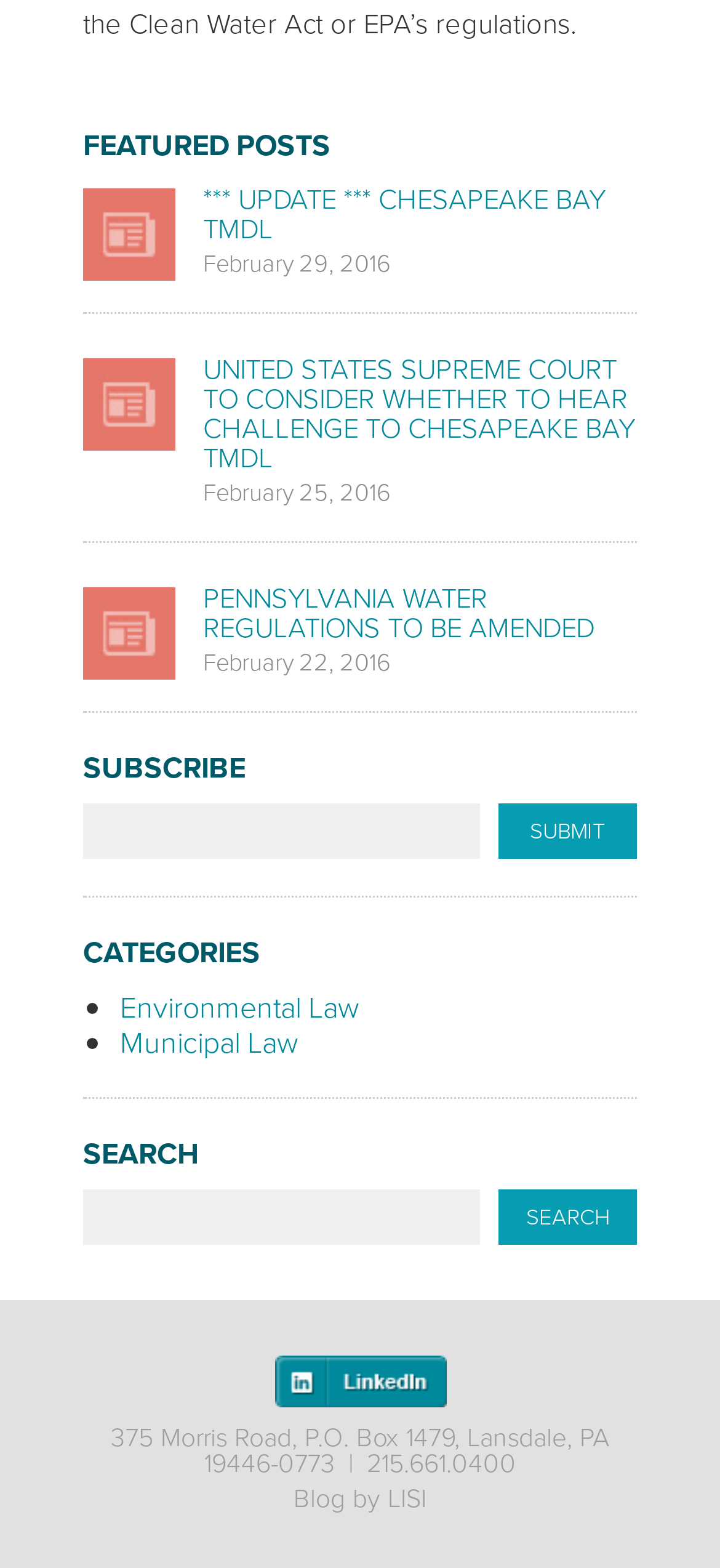What is the address listed at the bottom of the webpage?
Look at the screenshot and respond with a single word or phrase.

375 Morris Road, P.O. Box 1479, Lansdale, PA 19446-0773